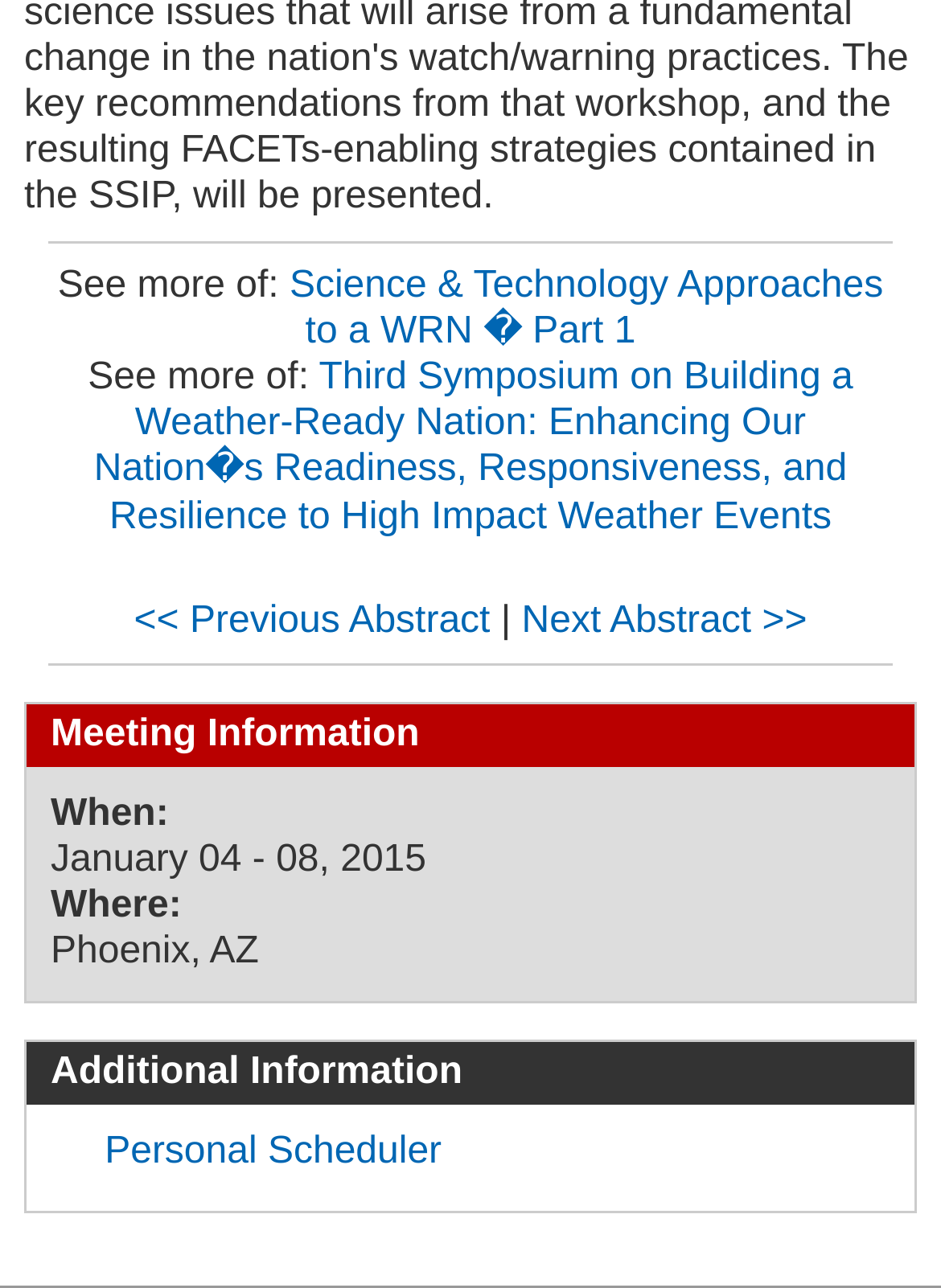Determine the bounding box coordinates for the UI element with the following description: "Next Abstract >>". The coordinates should be four float numbers between 0 and 1, represented as [left, top, right, bottom].

[0.554, 0.464, 0.858, 0.496]